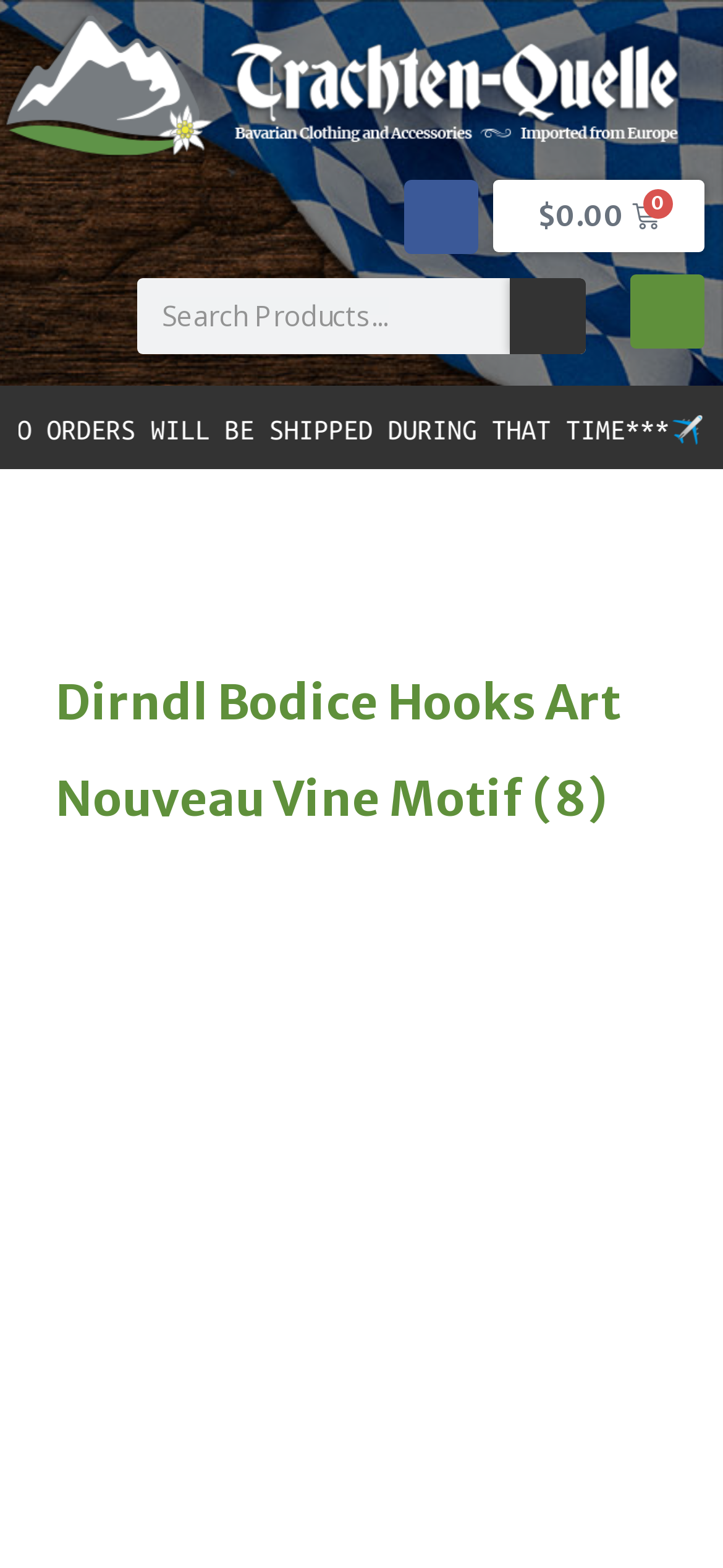How many hooks are there in the item?
Observe the image and answer the question with a one-word or short phrase response.

8